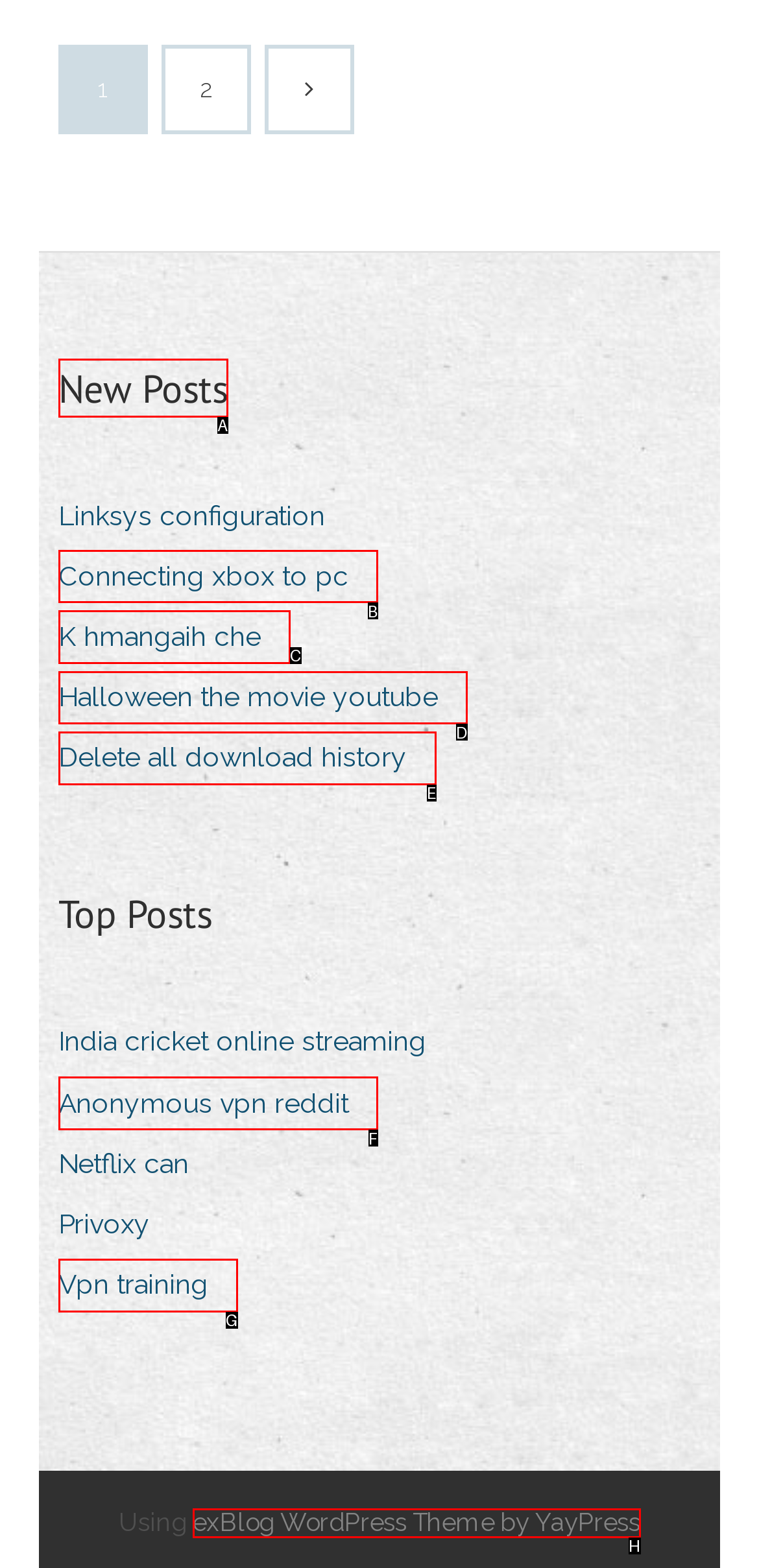To complete the task: Click on the 'New Posts' heading, which option should I click? Answer with the appropriate letter from the provided choices.

A